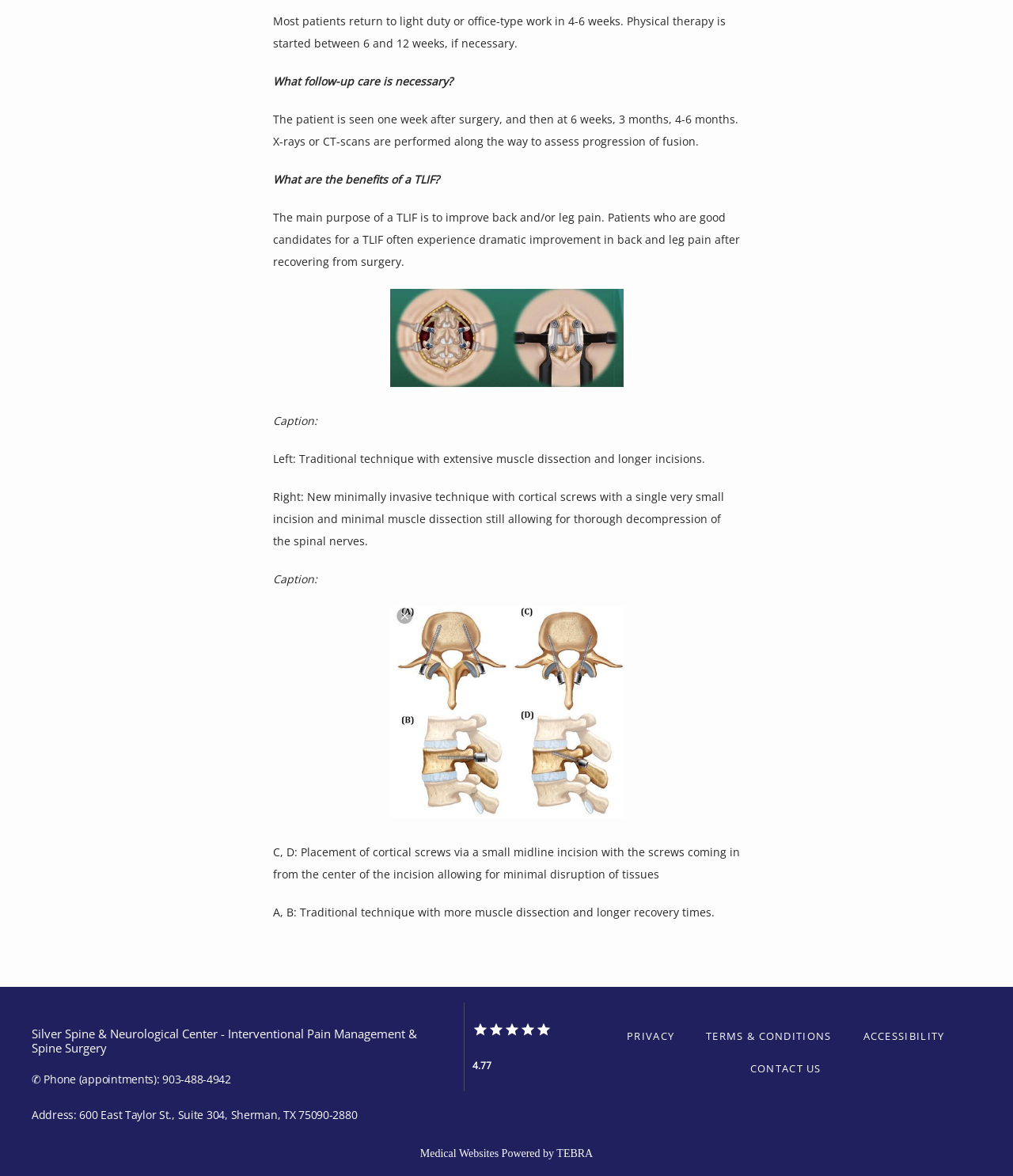What is the rating of Silver Spine & Neurological Center? Refer to the image and provide a one-word or short phrase answer.

4.77